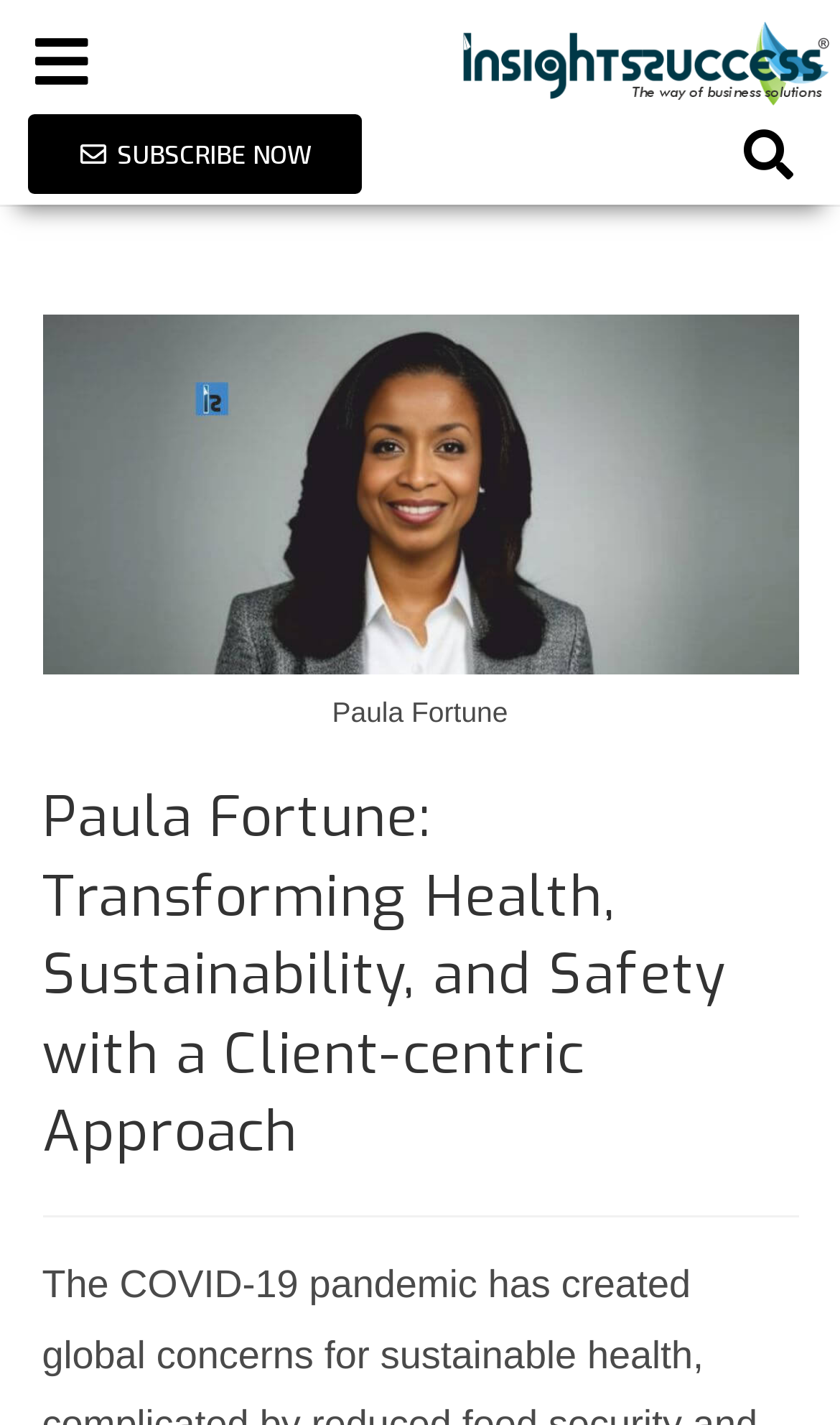What is the call-to-action at the top left?
Using the information from the image, give a concise answer in one word or a short phrase.

SUBSCRIBE NOW